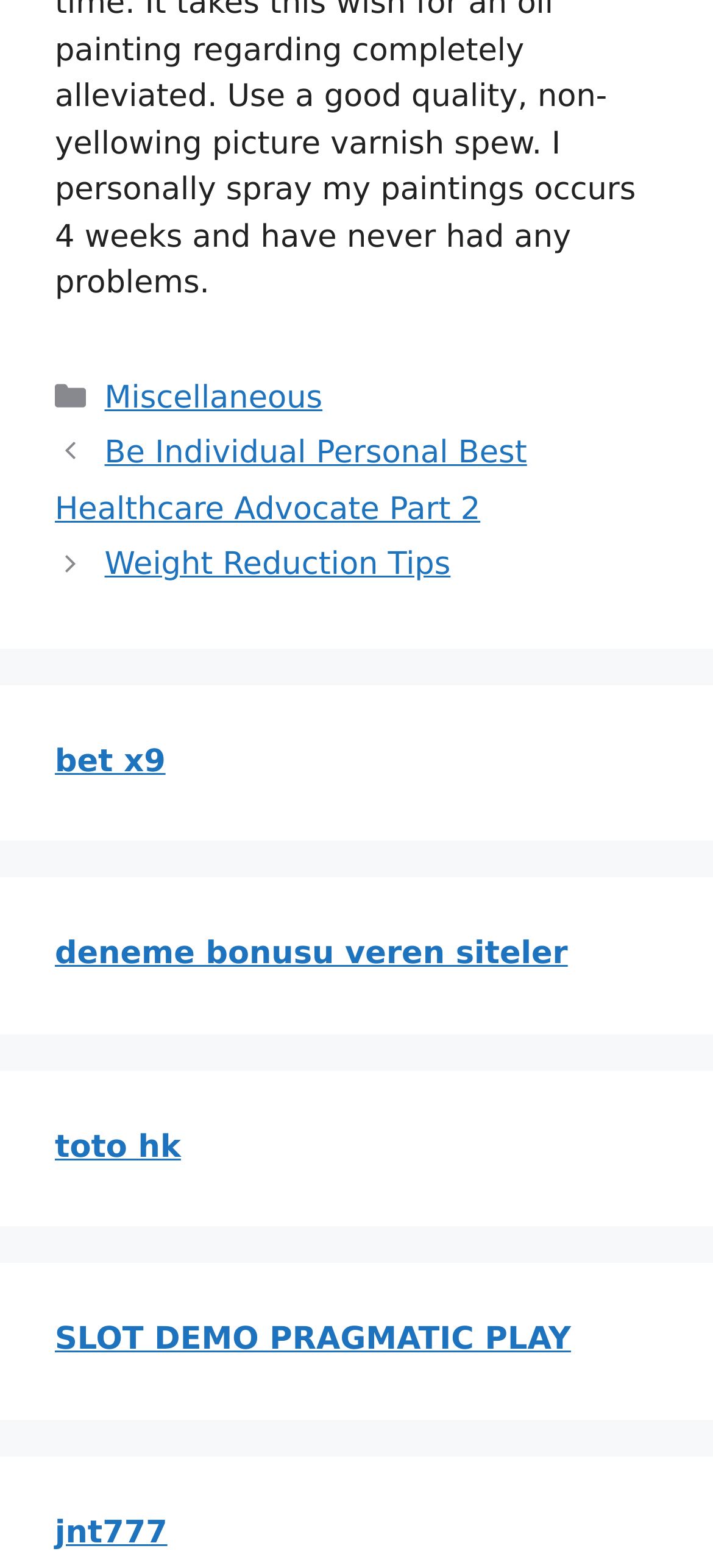Please locate the bounding box coordinates for the element that should be clicked to achieve the following instruction: "view keluaran sdy". Ensure the coordinates are given as four float numbers between 0 and 1, i.e., [left, top, right, bottom].

[0.077, 0.839, 0.392, 0.862]